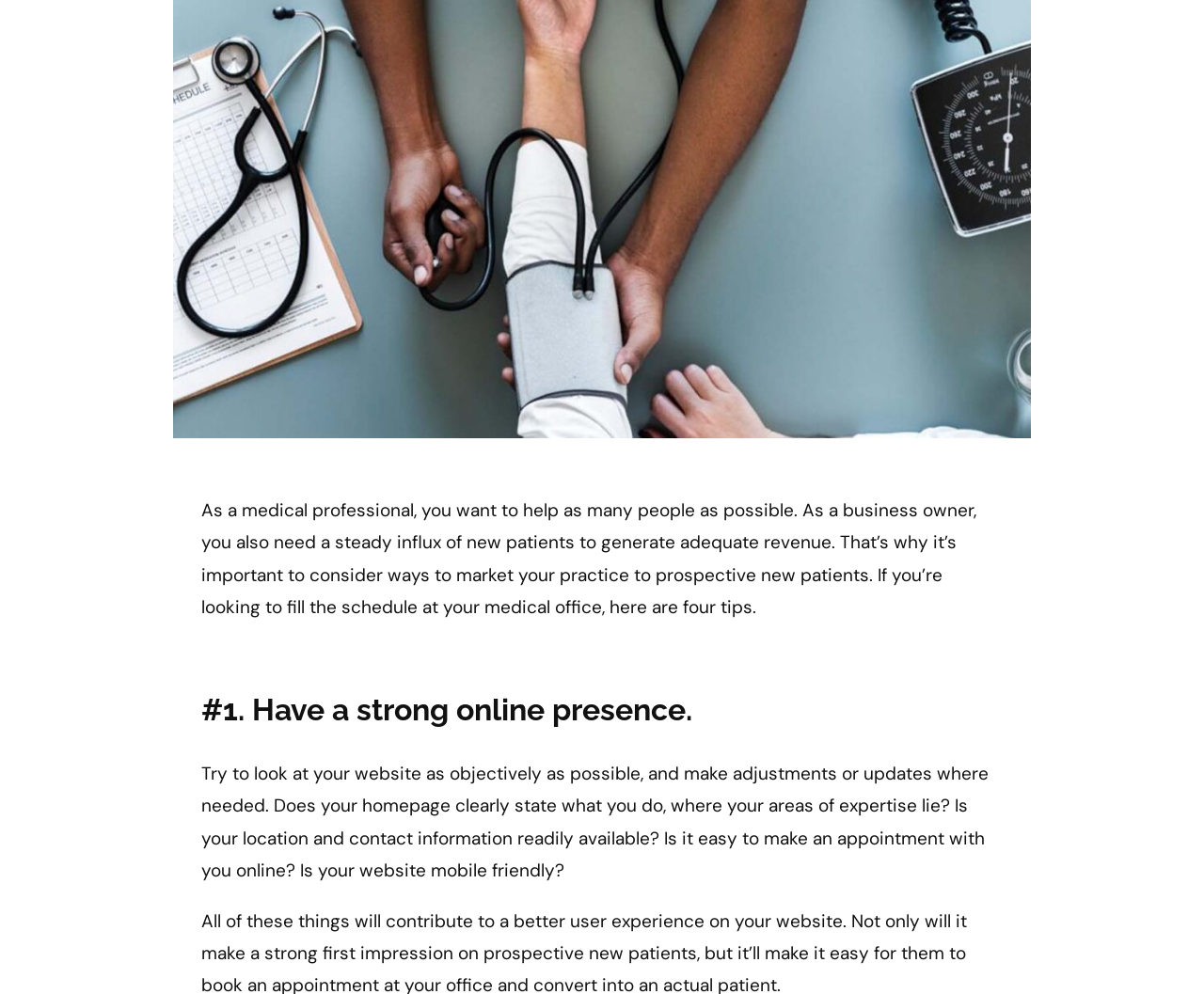Given the element description, predict the bounding box coordinates in the format (top-left x, top-left y, bottom-right x, bottom-right y). Make sure all values are between 0 and 1. Here is the element description: Go to Top

[0.904, 0.572, 0.941, 0.605]